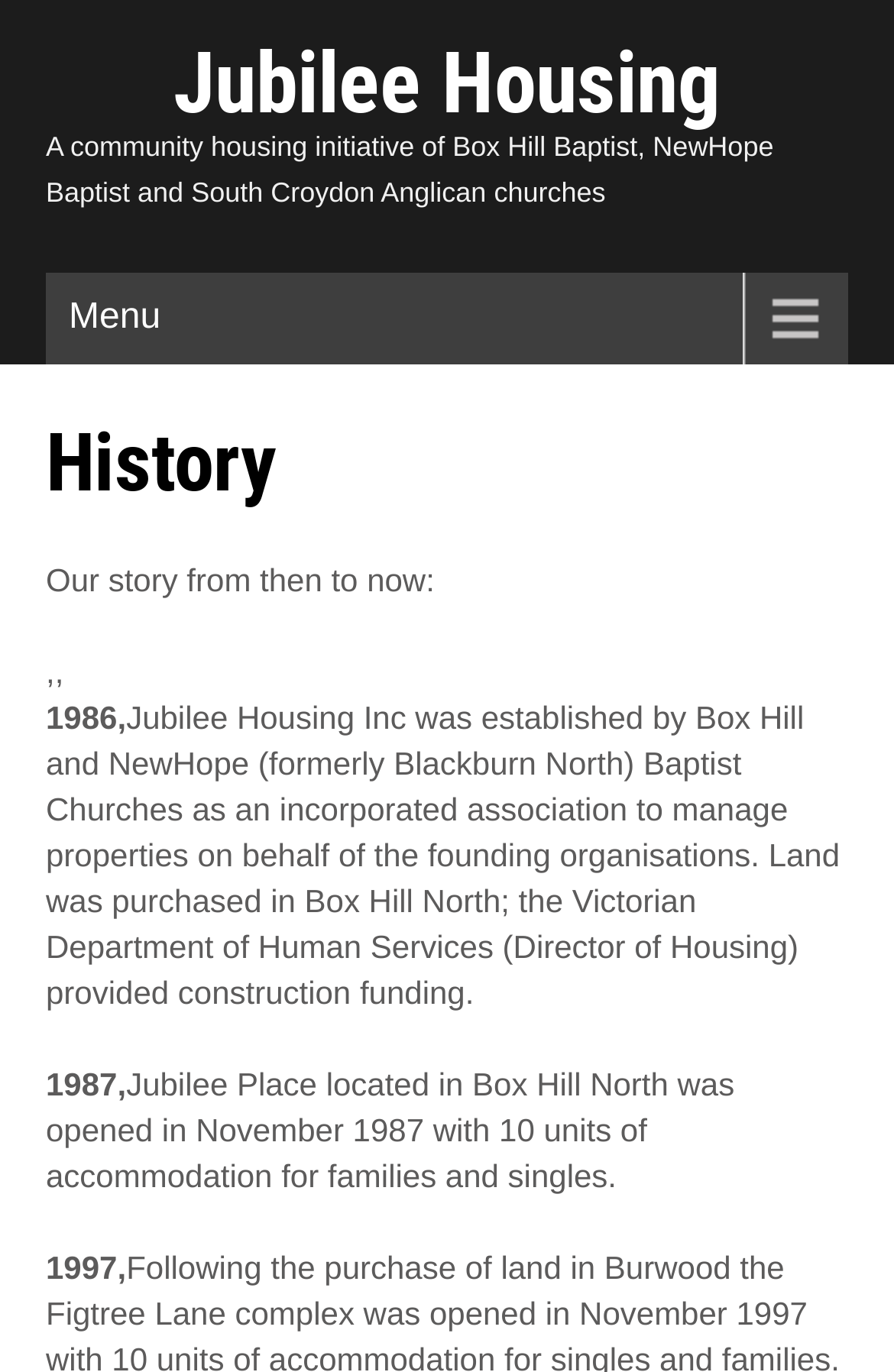In what year was Jubilee Place opened?
Look at the image and respond with a one-word or short phrase answer.

1987